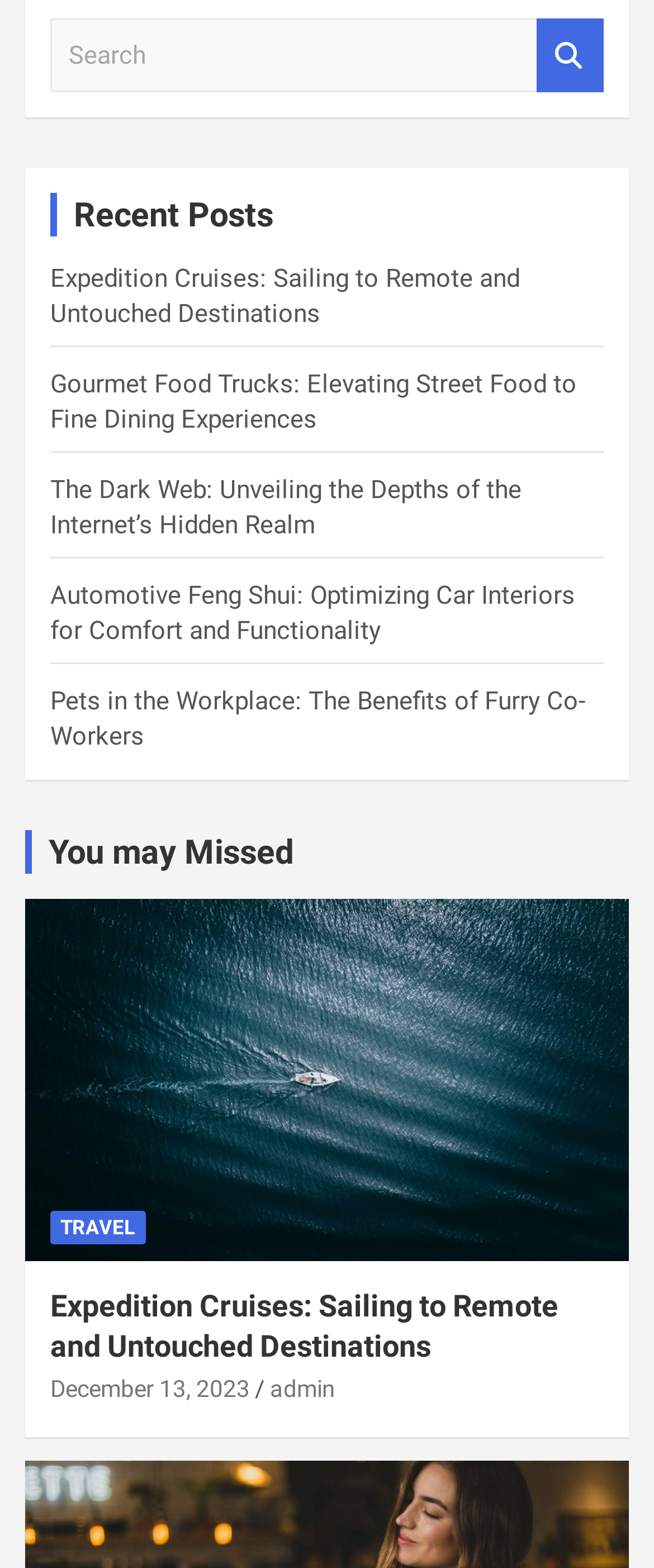How many links are under 'Recent Posts'?
Use the image to answer the question with a single word or phrase.

5